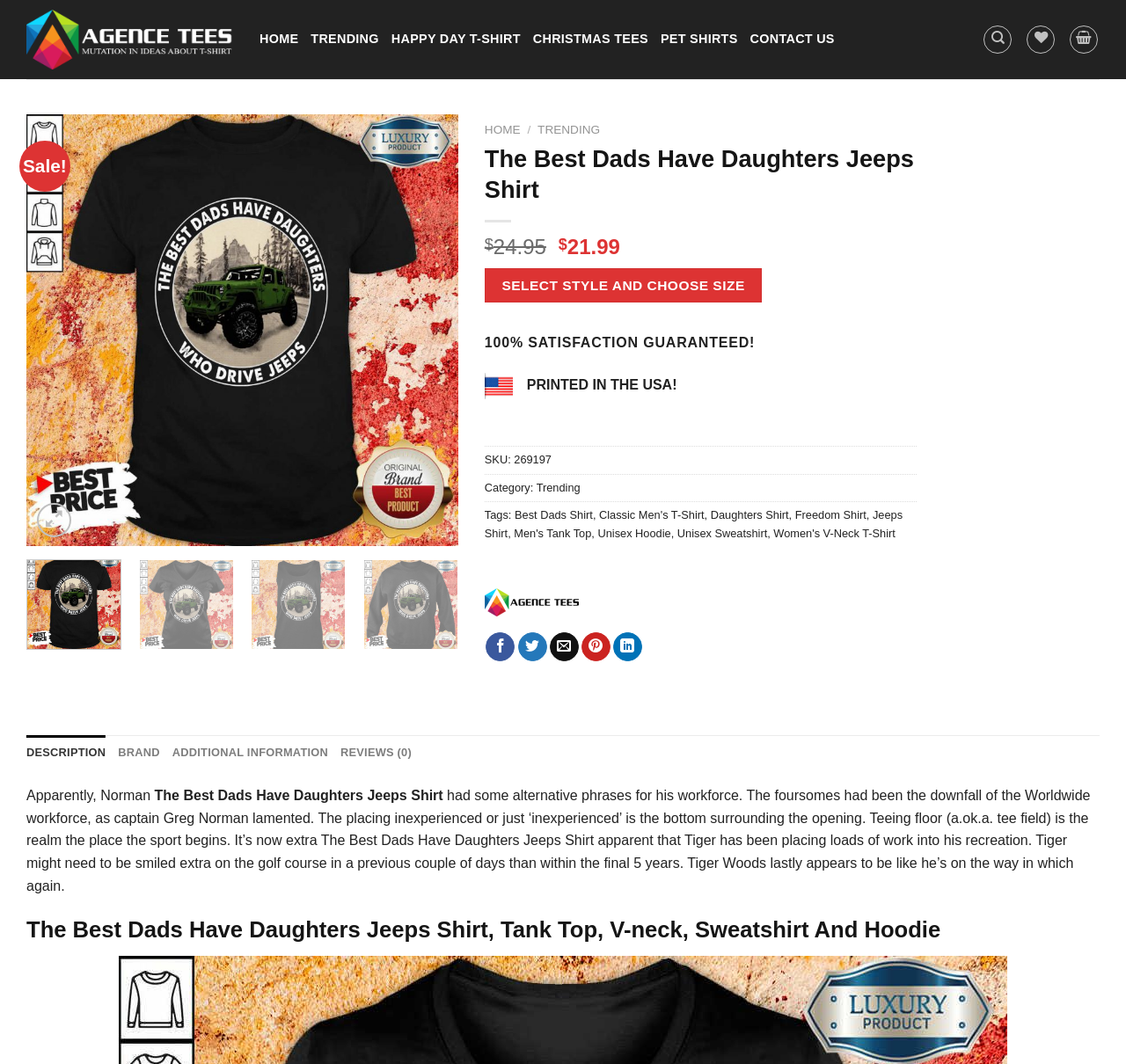Please find the bounding box coordinates of the element that needs to be clicked to perform the following instruction: "Search for a product". The bounding box coordinates should be four float numbers between 0 and 1, represented as [left, top, right, bottom].

[0.874, 0.024, 0.899, 0.05]